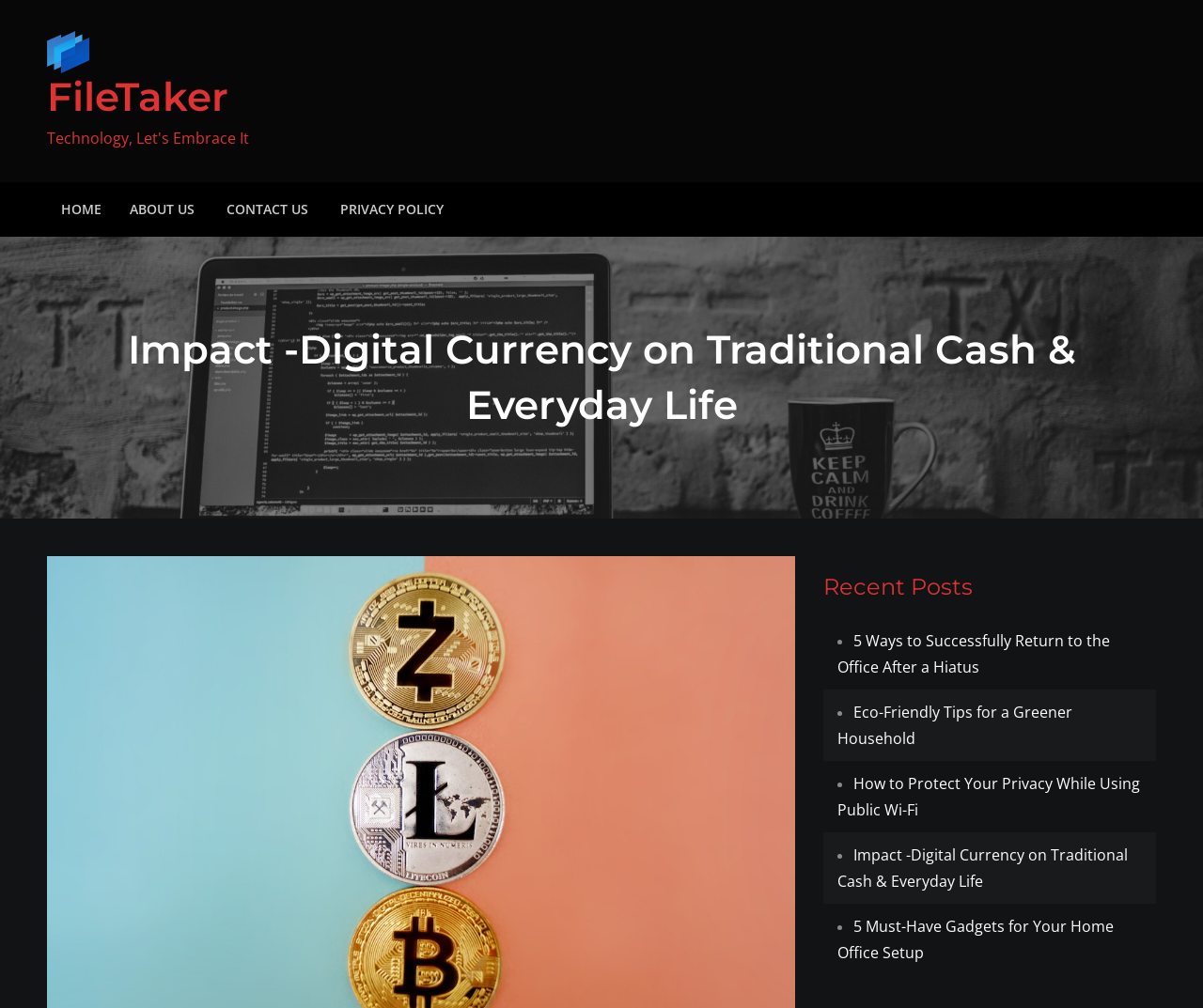Please provide a comprehensive response to the question based on the details in the image: What are the main menu items?

I found the main menu items by examining the navigation section of the webpage, which is located at the top of the page. The menu items are links with the text 'HOME', 'ABOUT US', 'CONTACT US', and 'PRIVACY POLICY'.